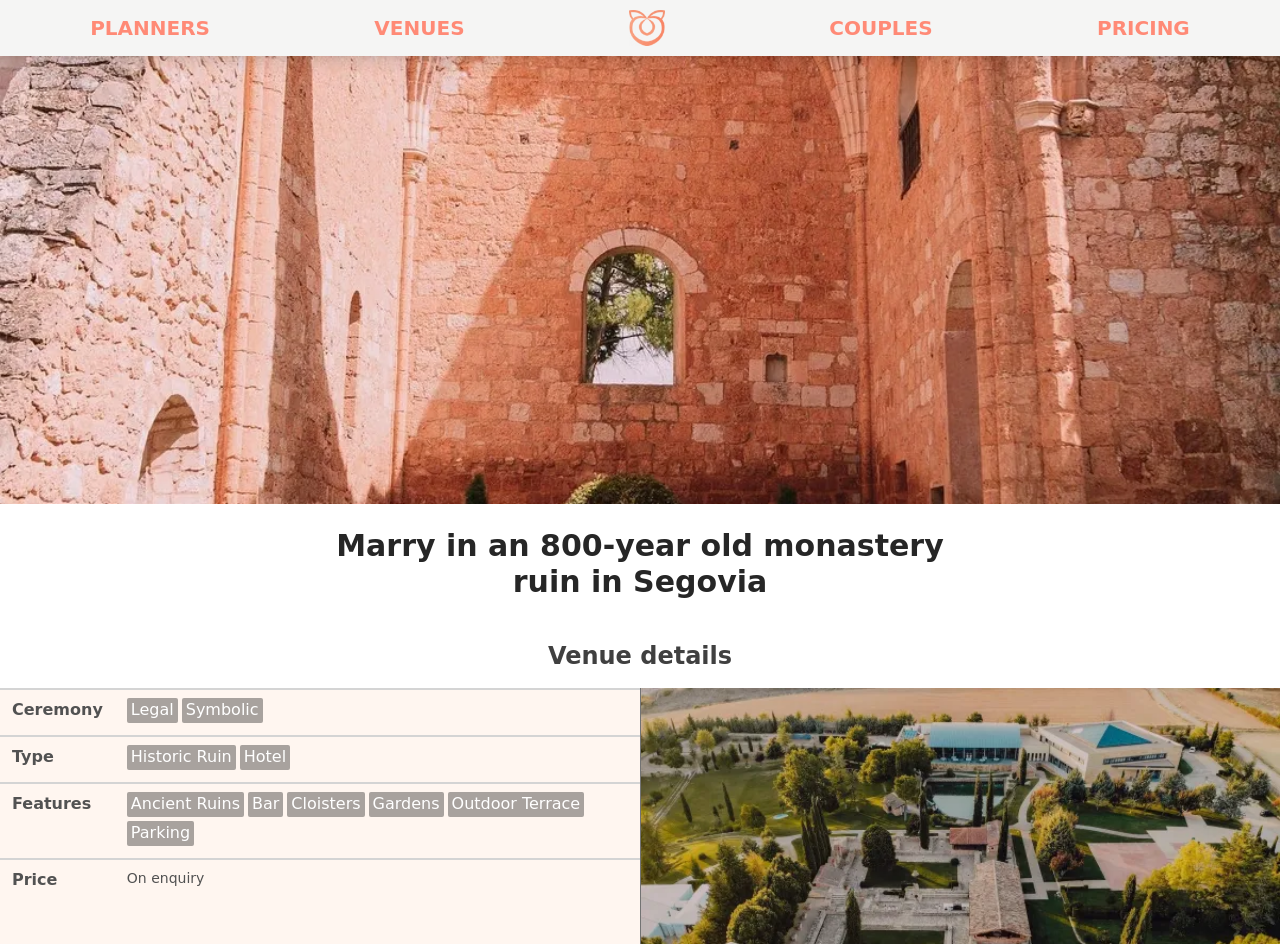What features does the venue have?
Please look at the screenshot and answer in one word or a short phrase.

Ancient Ruins Bar Cloisters Gardens Outdoor Terrace Parking